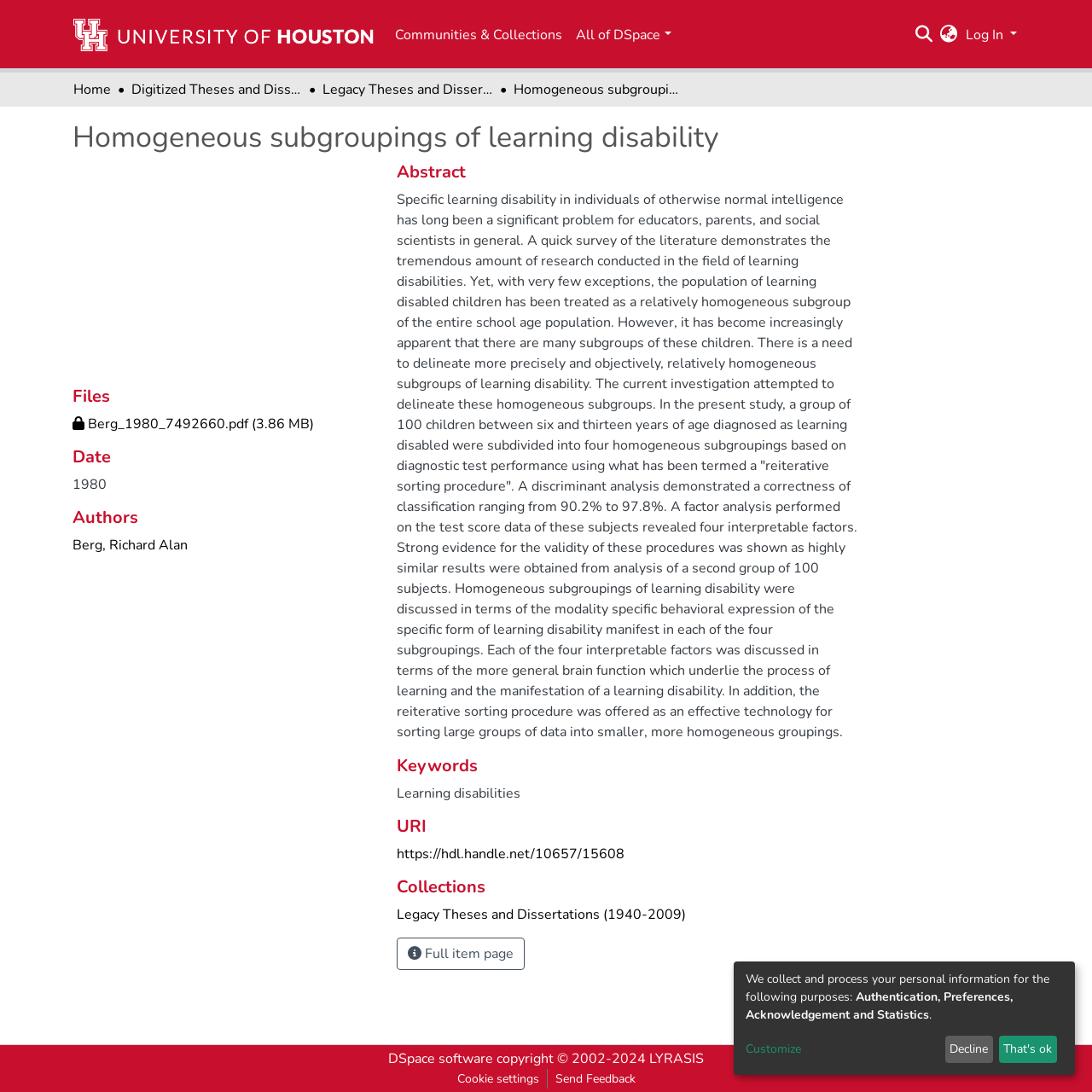What is the year of the thesis?
Please use the image to provide a one-word or short phrase answer.

1980